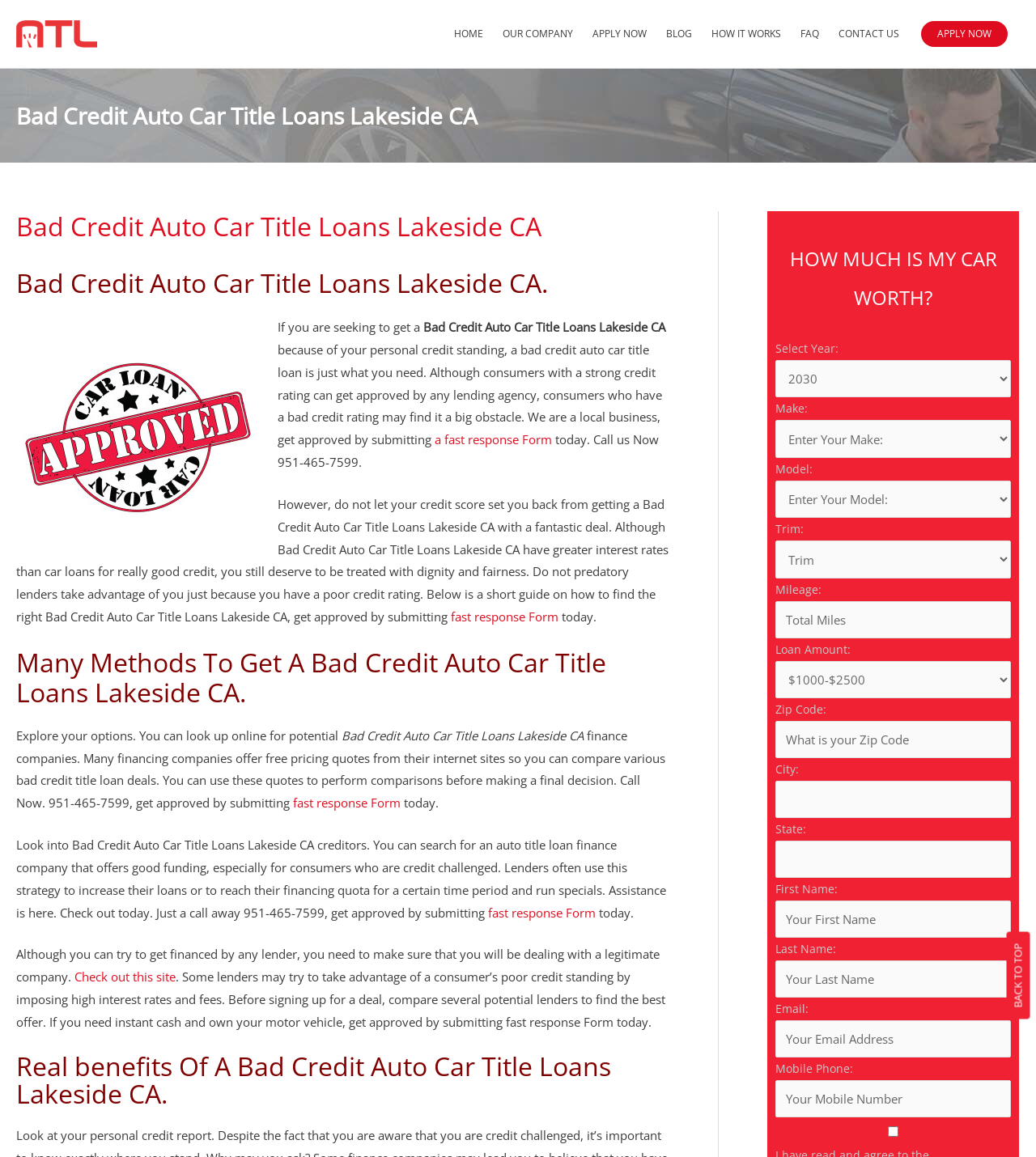From the element description Check out this site, predict the bounding box coordinates of the UI element. The coordinates must be specified in the format (top-left x, top-left y, bottom-right x, bottom-right y) and should be within the 0 to 1 range.

[0.072, 0.837, 0.17, 0.851]